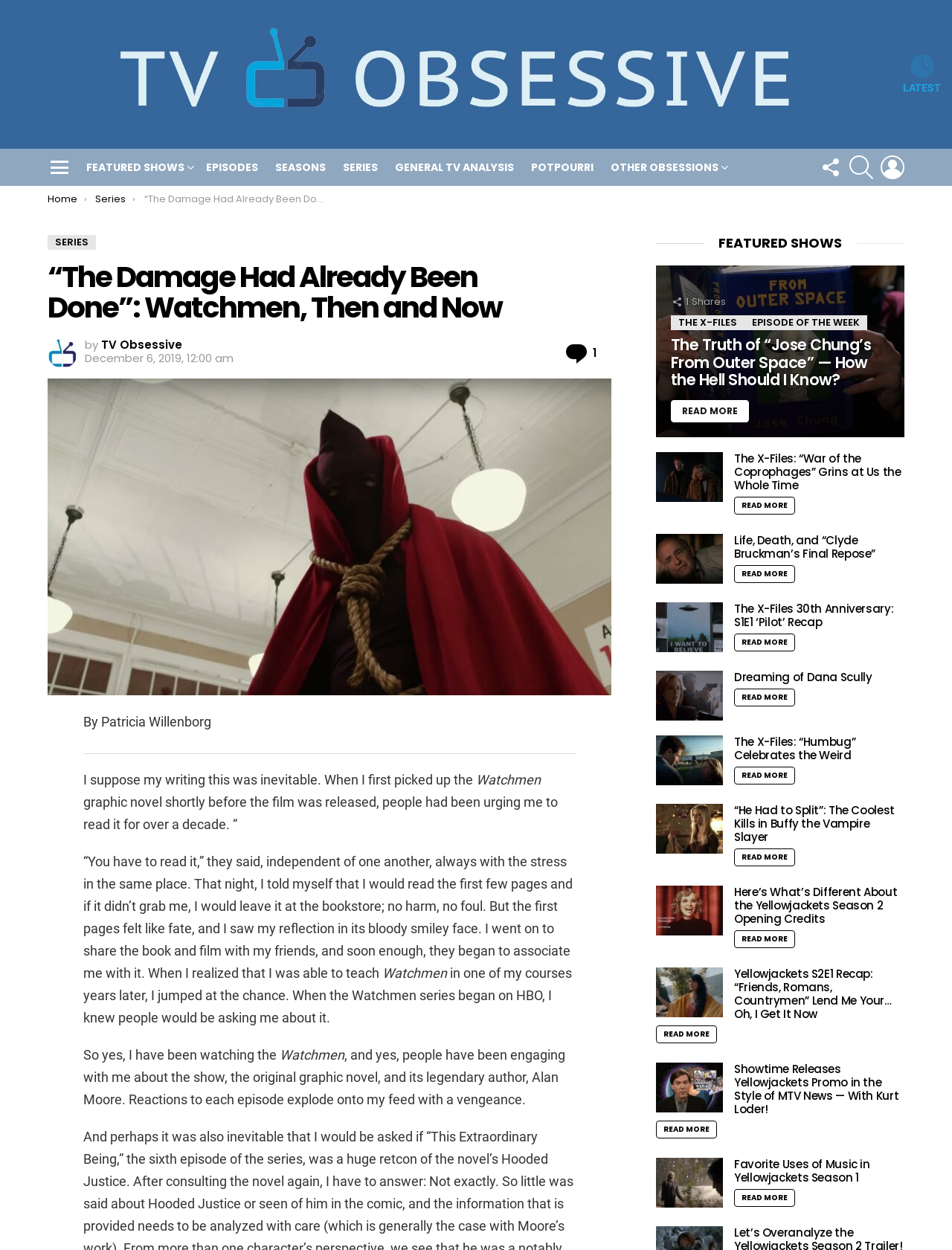Provide a single word or phrase answer to the question: 
How many social media links are on this webpage?

4